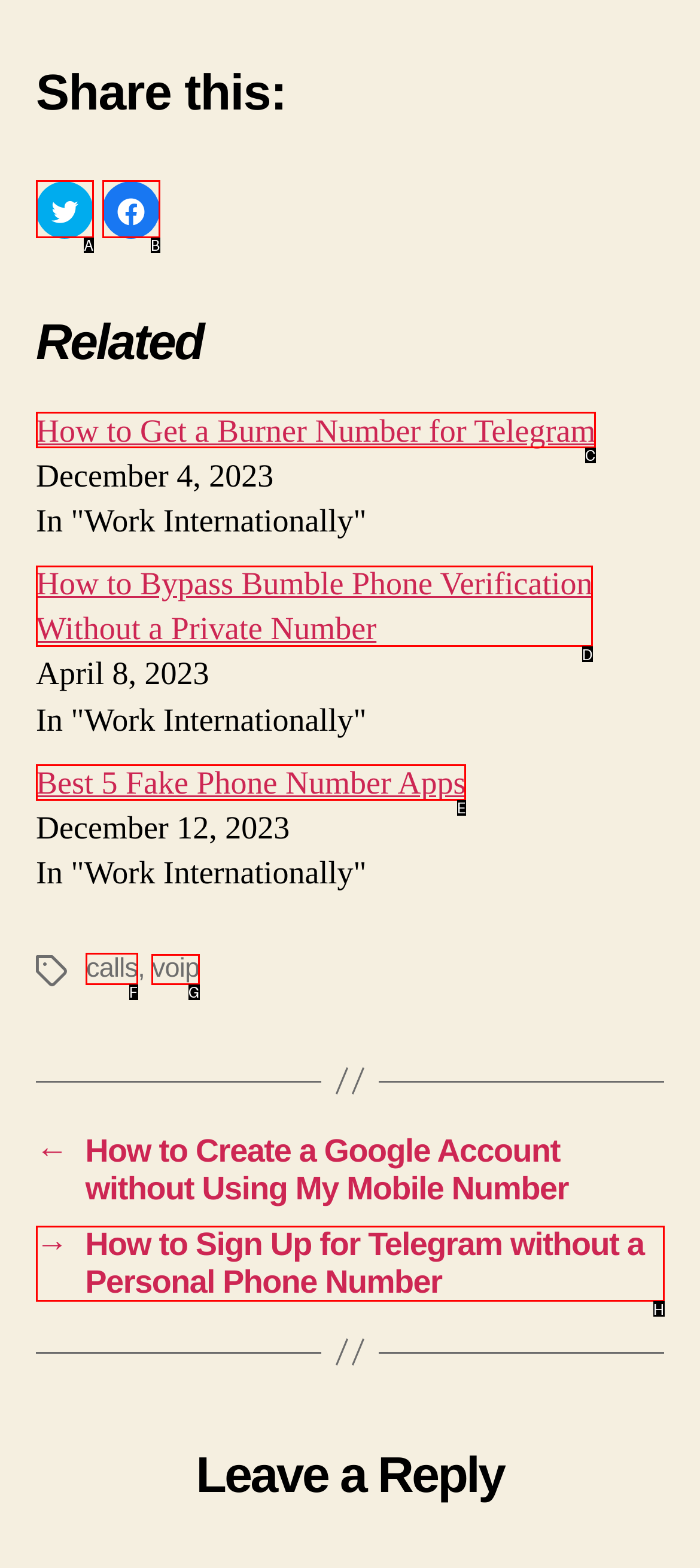Which option should I select to accomplish the task: Click on 'calls' tag? Respond with the corresponding letter from the given choices.

F